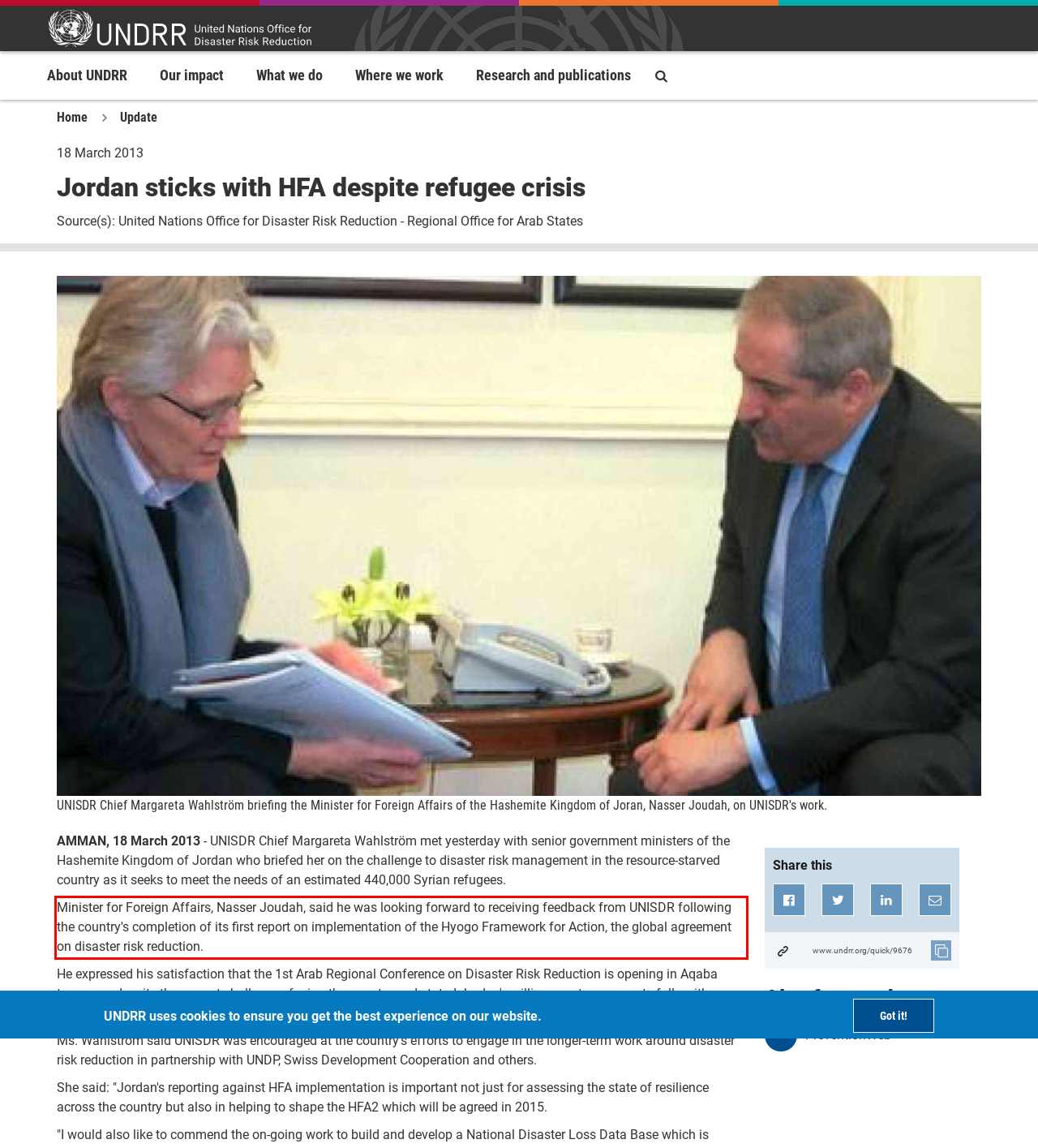Look at the webpage screenshot and recognize the text inside the red bounding box.

Minister for Foreign Affairs, Nasser Joudah, said he was looking forward to receiving feedback from UNISDR following the country's completion of its first report on implementation of the Hyogo Framework for Action, the global agreement on disaster risk reduction.